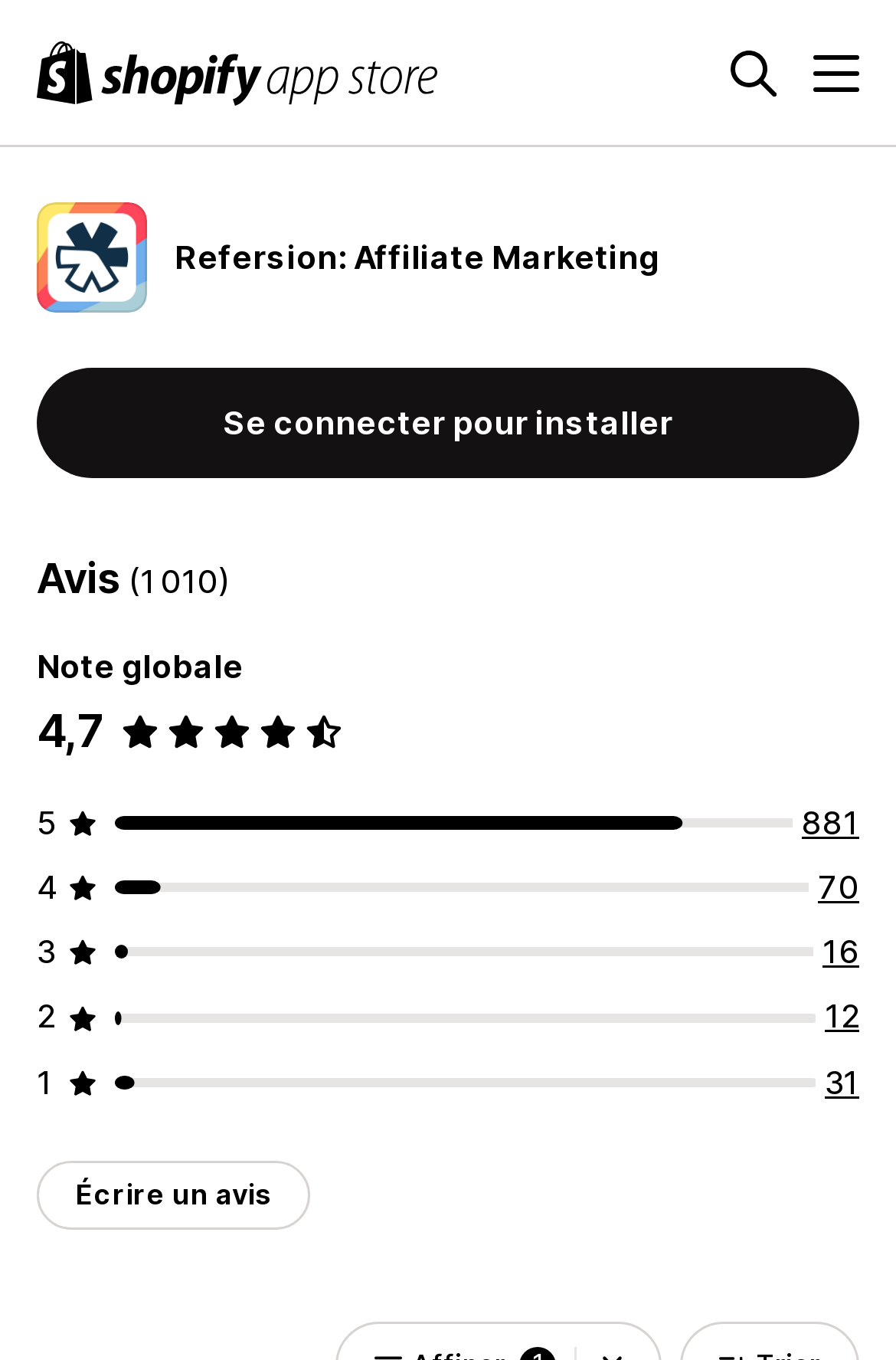Analyze the image and deliver a detailed answer to the question: What can you do with the button at the bottom of the page?

The button element at the bottom of the page has the text 'Écrire un avis' which translates to 'Write a review', suggesting that clicking this button will allow users to write a review.